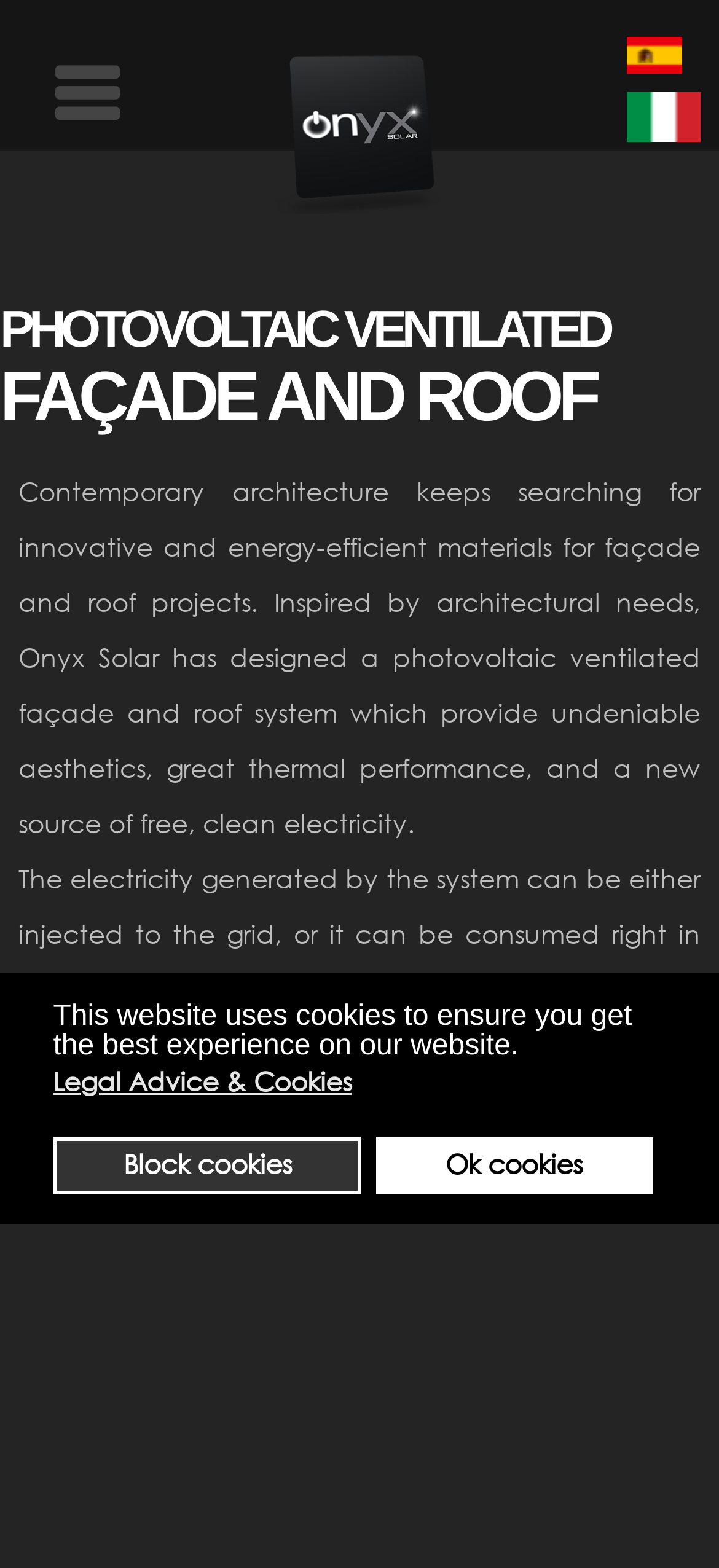Locate the bounding box of the UI element with the following description: "Legal Advice & Cookies".

[0.074, 0.677, 0.496, 0.703]